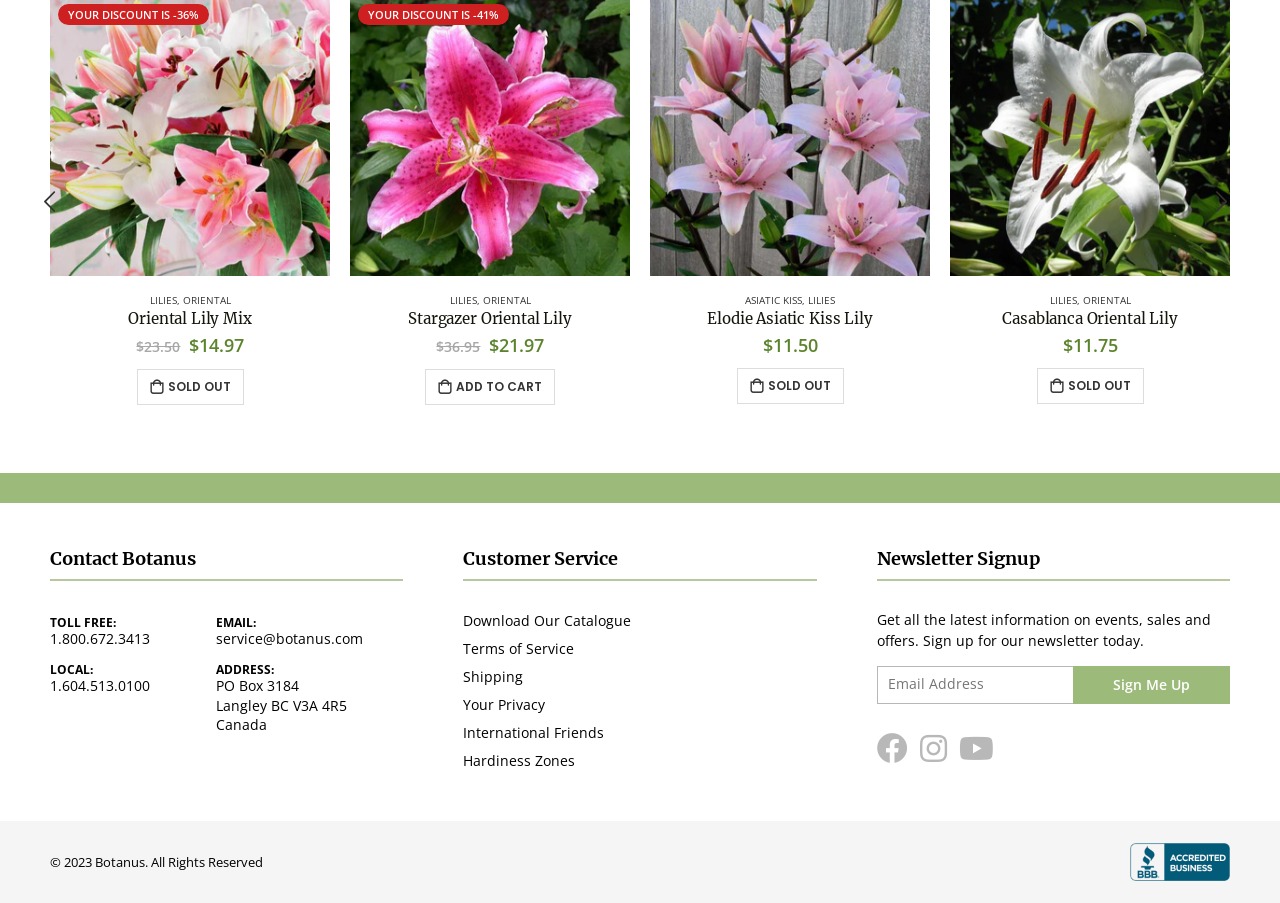Pinpoint the bounding box coordinates of the element to be clicked to execute the instruction: "Click on the 'Stargazer Oriental Lily' link".

[0.273, 0.342, 0.492, 0.365]